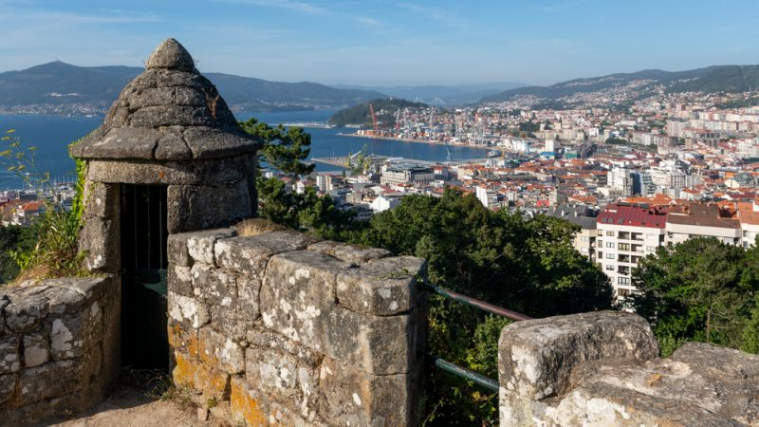With reference to the screenshot, provide a detailed response to the question below:
What is the color of the harbor waters?

The caption describes the harbor waters as 'calm blue', which suggests a serene and peaceful atmosphere in the image.